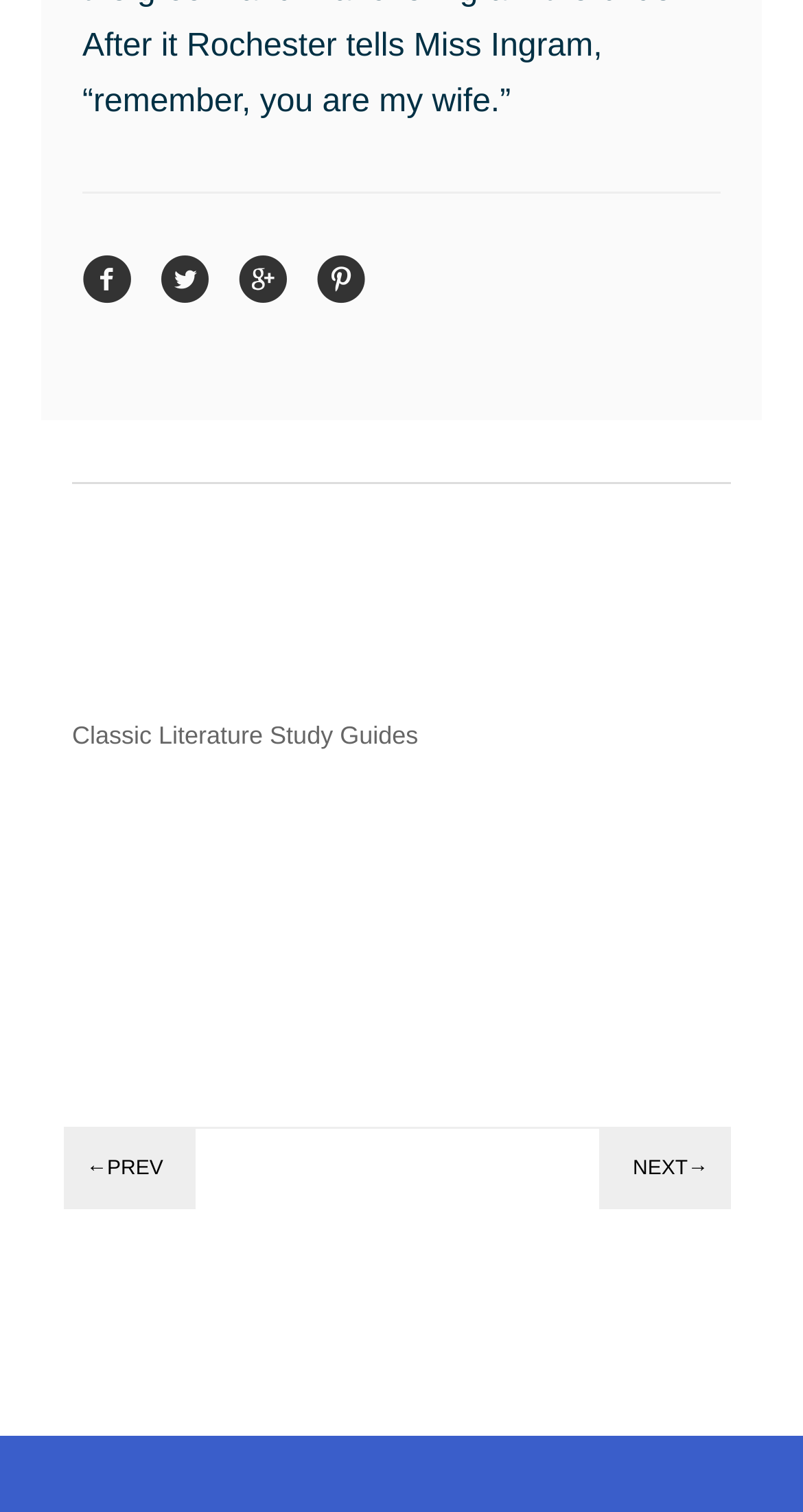Extract the bounding box coordinates for the described element: "title="Share on Facebook"". The coordinates should be represented as four float numbers between 0 and 1: [left, top, right, bottom].

[0.103, 0.189, 0.164, 0.204]